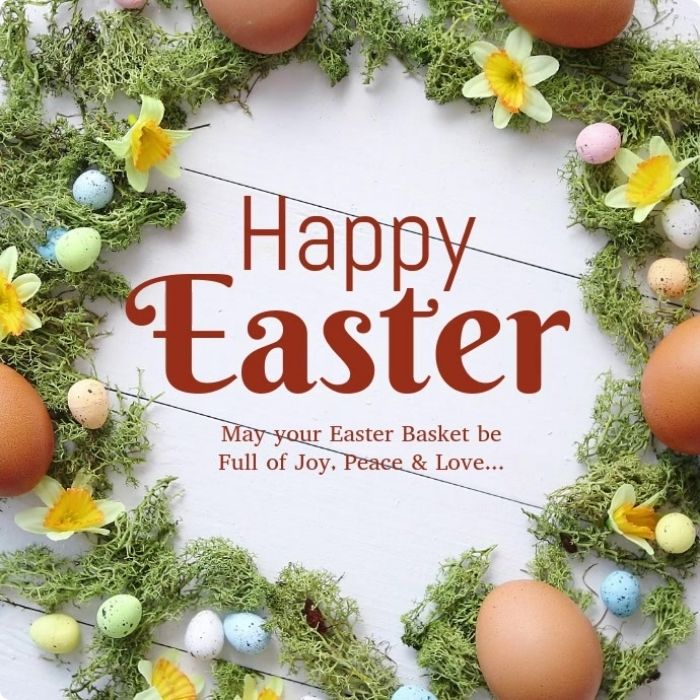Give a one-word or one-phrase response to the question:
What is the color of the flowers surrounding the eggs?

Yellow